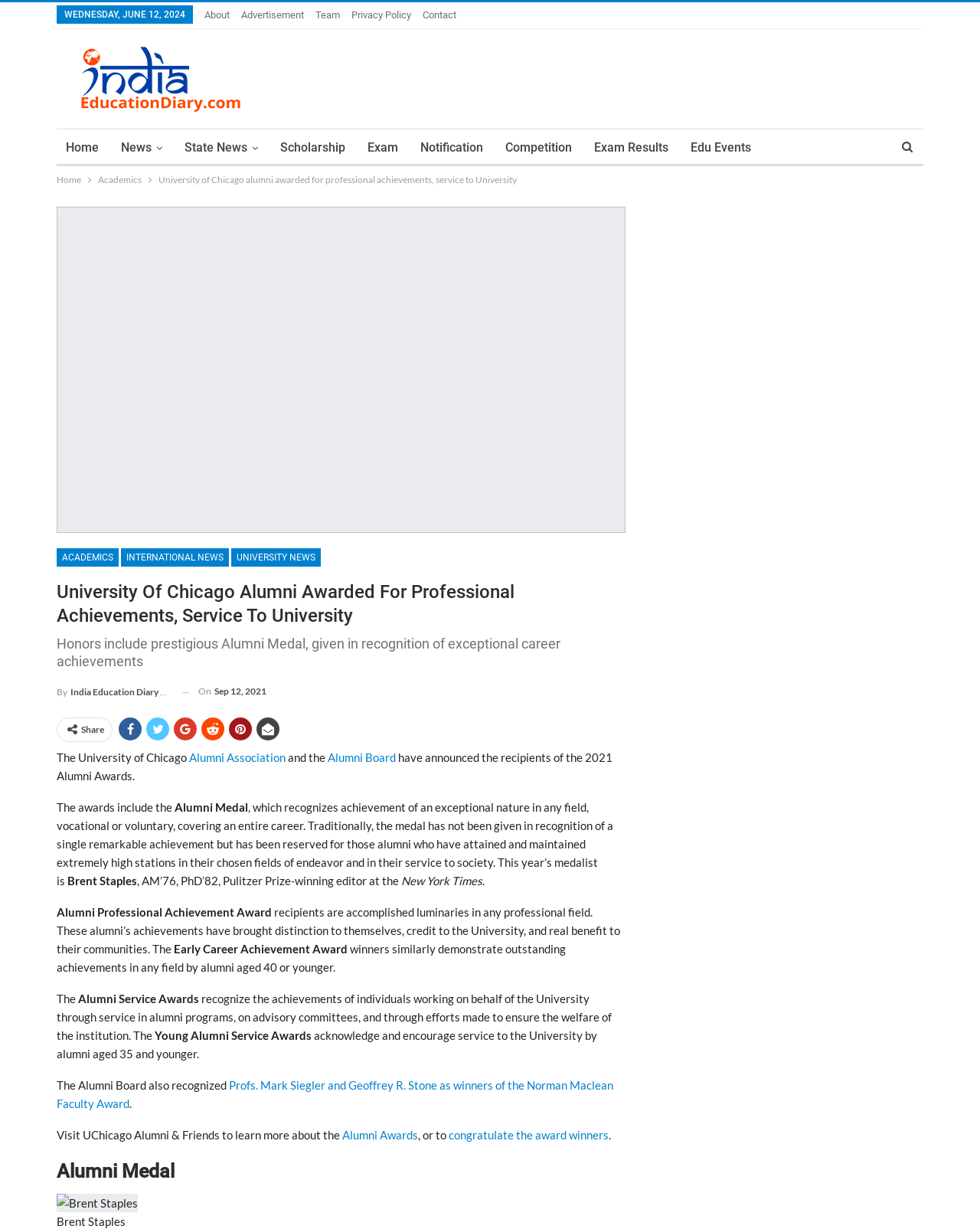Locate the bounding box coordinates of the UI element described by: "Search". Provide the coordinates as four float numbers between 0 and 1, formatted as [left, top, right, bottom].

None